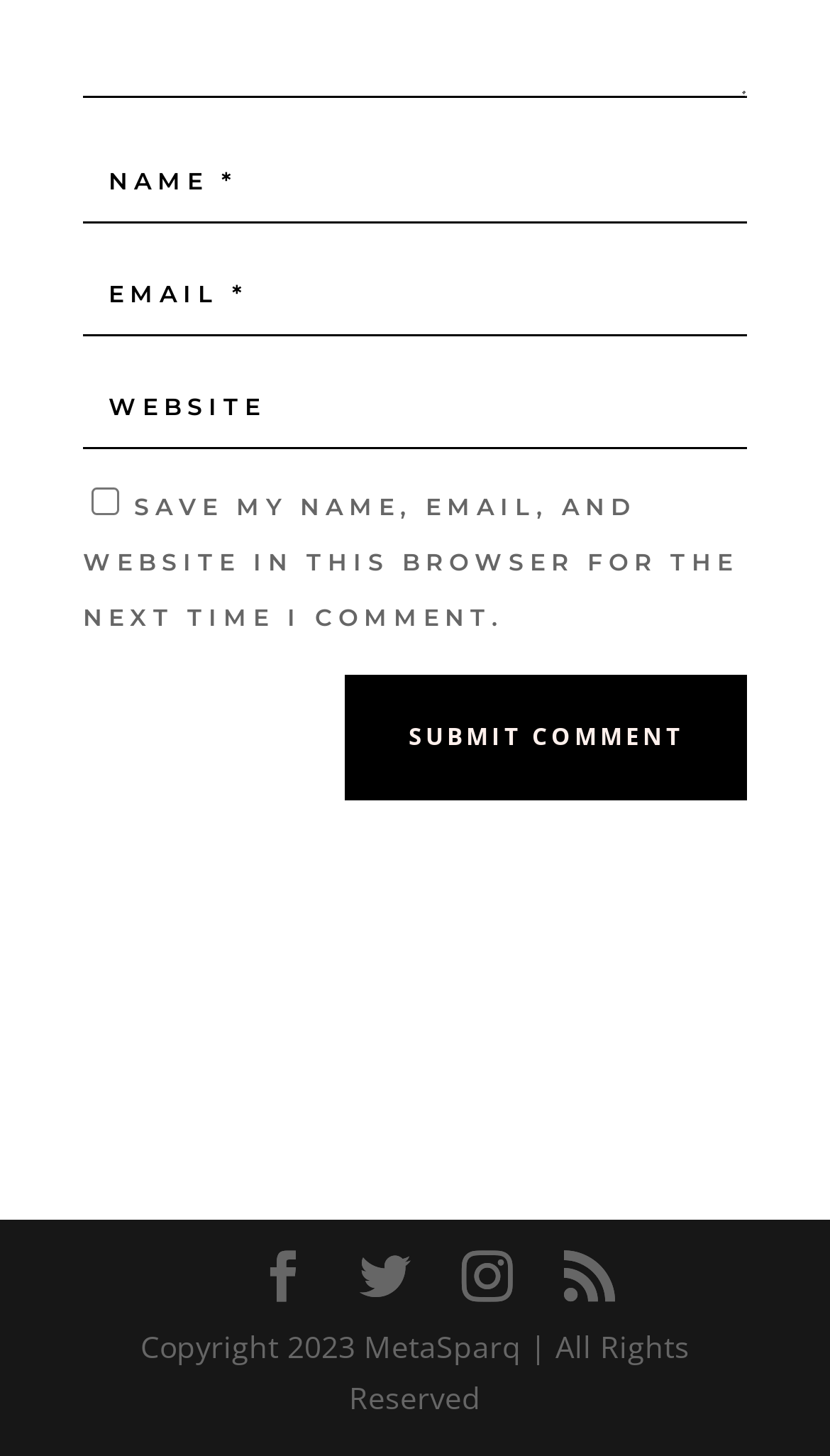Can you show the bounding box coordinates of the region to click on to complete the task described in the instruction: "Save your information for next time"?

[0.11, 0.335, 0.144, 0.354]